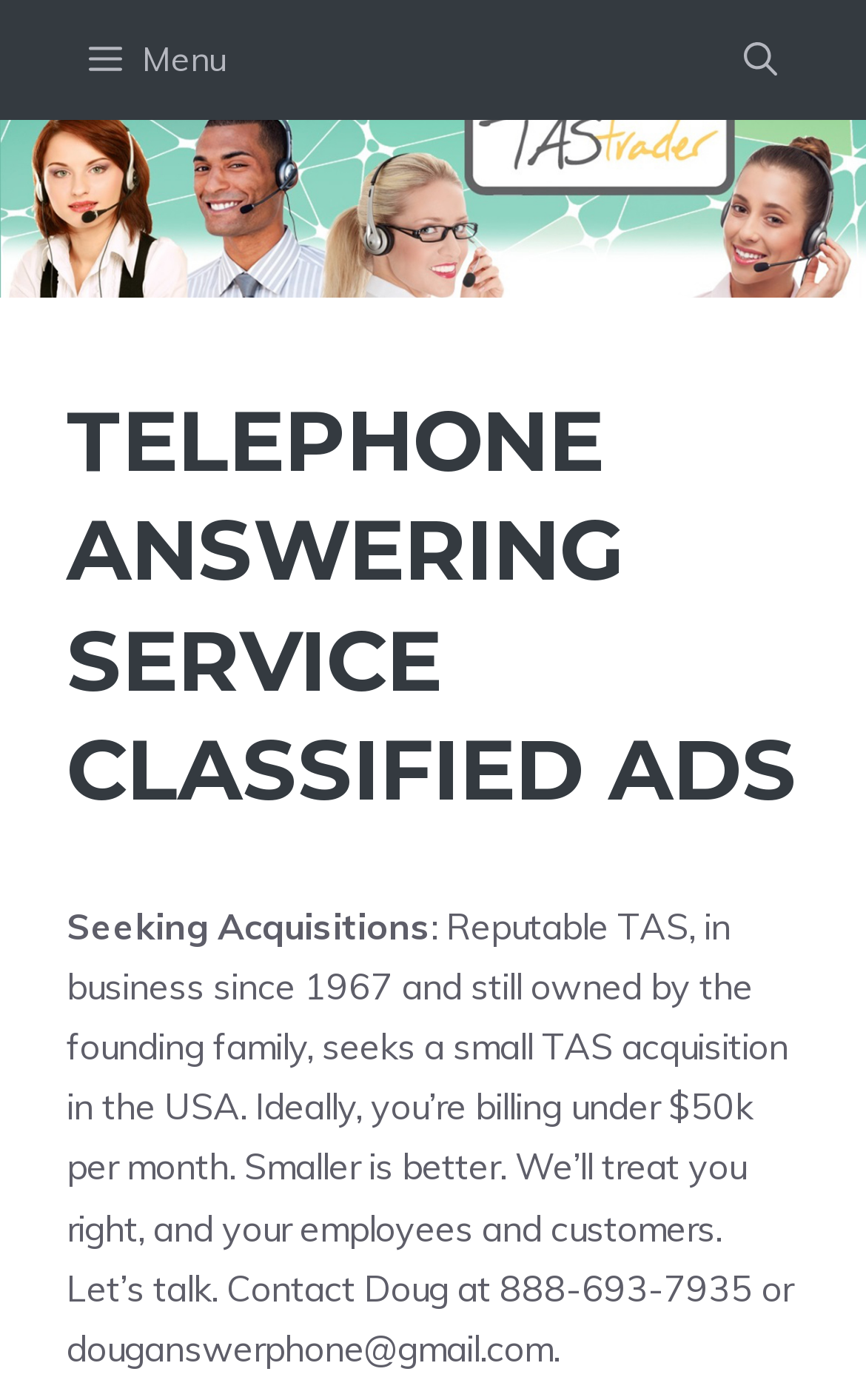Offer a detailed account of what is visible on the webpage.

The webpage is a classified ads platform for the telephone answering services (TAS) industry. At the top, there is a primary navigation menu with a "Menu" button on the left and an "Open search" button on the right. Below the navigation menu, there is a site banner that spans the entire width of the page.

In the main content area, there is a large heading that reads "TELEPHONE ANSWERING SERVICE CLASSIFIED ADS". Below the heading, there is a section with two static text elements. The first text element is a title that says "Seeking Acquisitions". The second text element is a longer paragraph that describes a TAS company seeking a small acquisition in the USA. The paragraph includes contact information, including a phone number and an email address, which is a clickable link.

Overall, the webpage appears to be a platform for TAS companies to post classified ads, with the main content area featuring a prominent heading and a few ads or listings.